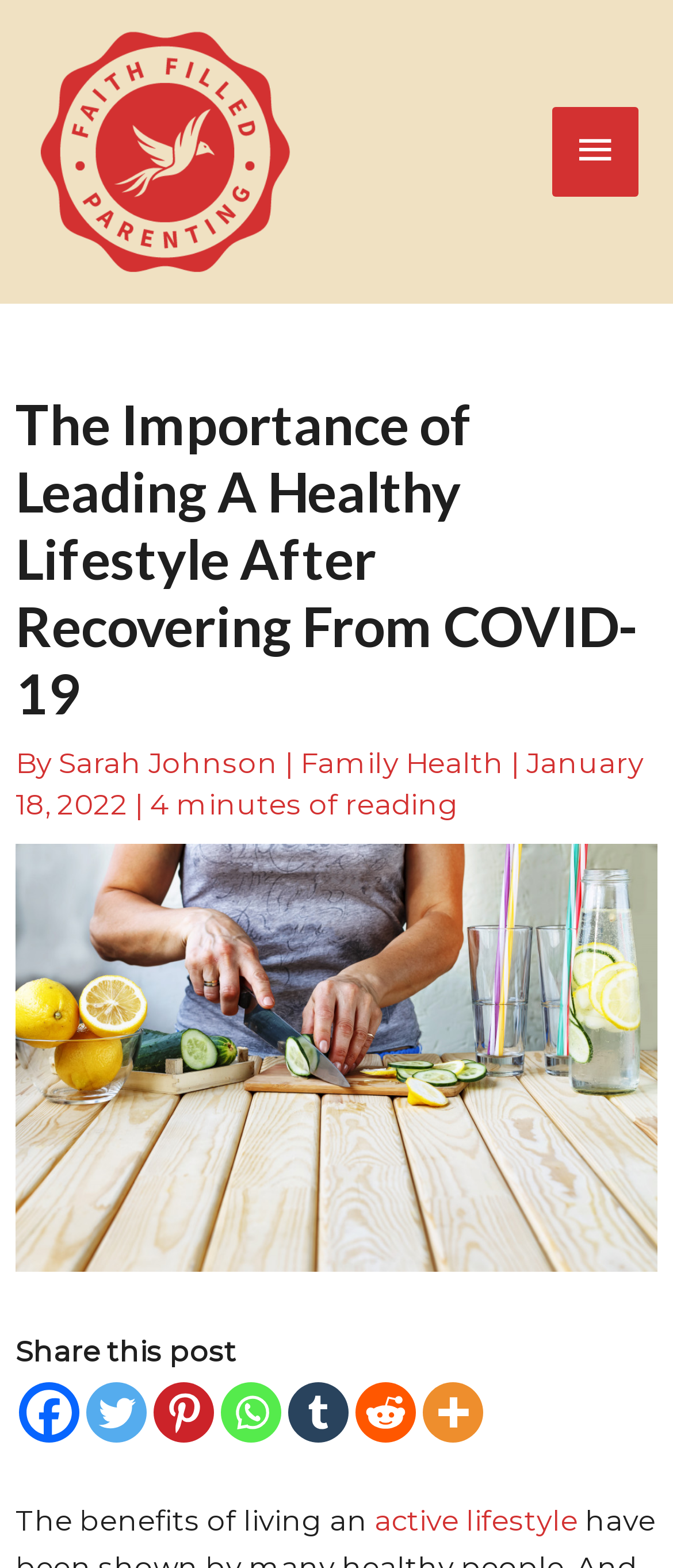Specify the bounding box coordinates of the element's area that should be clicked to execute the given instruction: "Learn about the benefits of an active lifestyle". The coordinates should be four float numbers between 0 and 1, i.e., [left, top, right, bottom].

[0.556, 0.958, 0.859, 0.98]